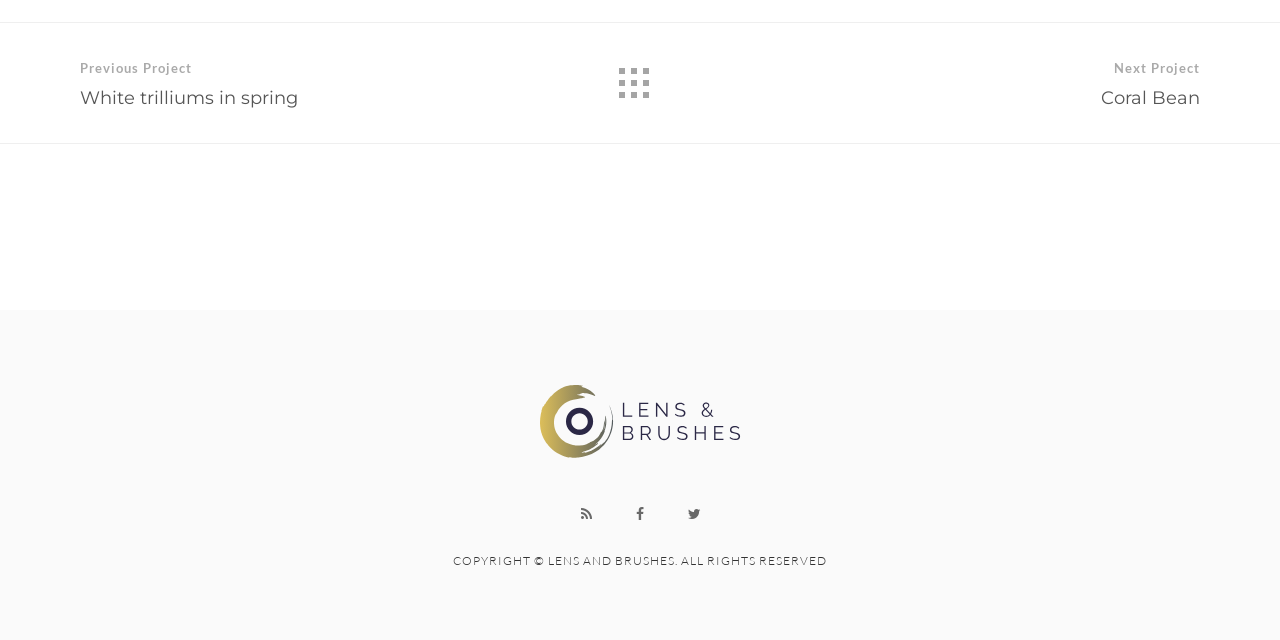Locate the UI element that matches the description Previous ProjectWhite trilliums in spring in the webpage screenshot. Return the bounding box coordinates in the format (top-left x, top-left y, bottom-right x, bottom-right y), with values ranging from 0 to 1.

[0.062, 0.036, 0.351, 0.223]